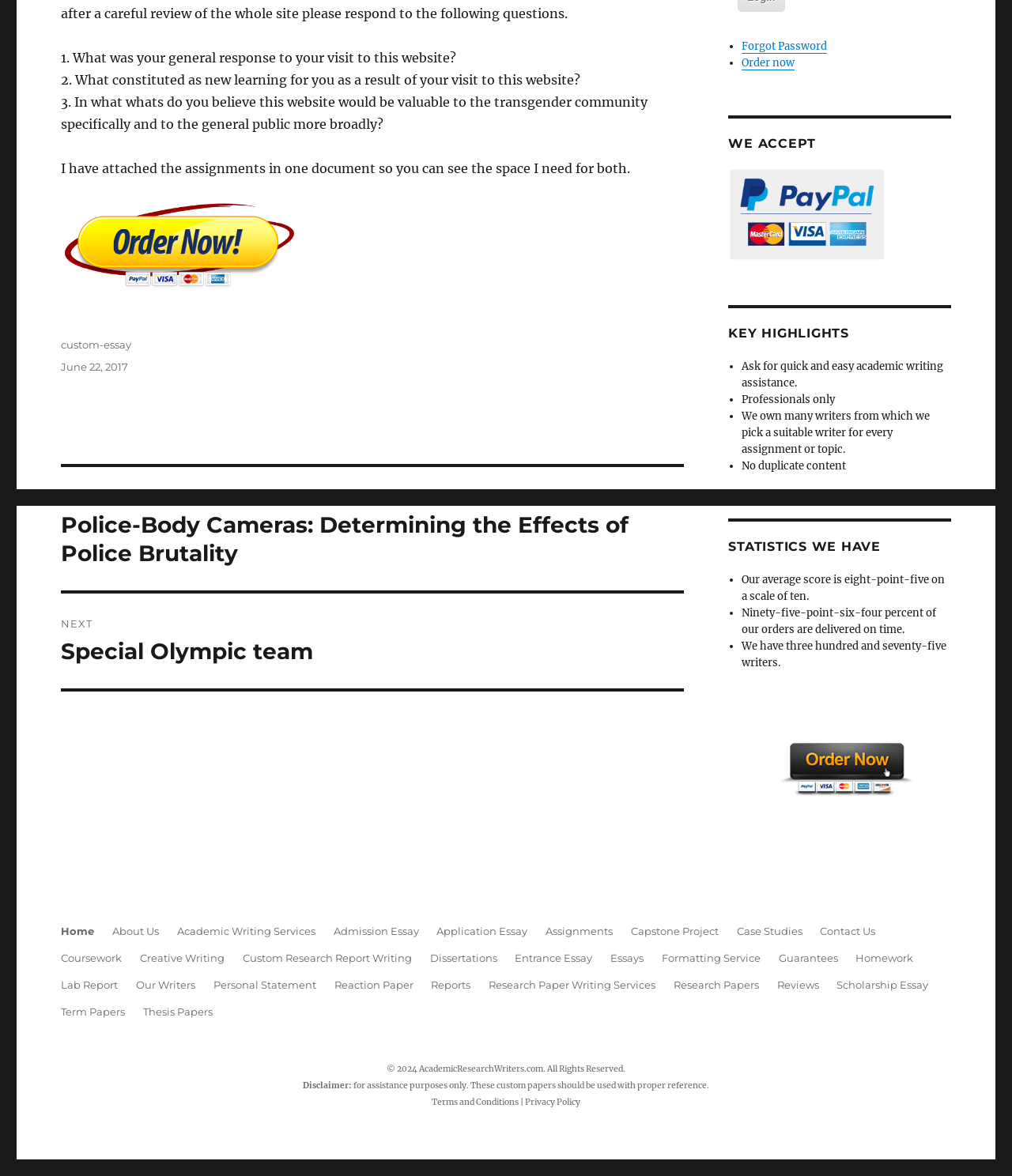Provide the bounding box coordinates of the UI element that matches the description: "PRESS REVIEW".

None